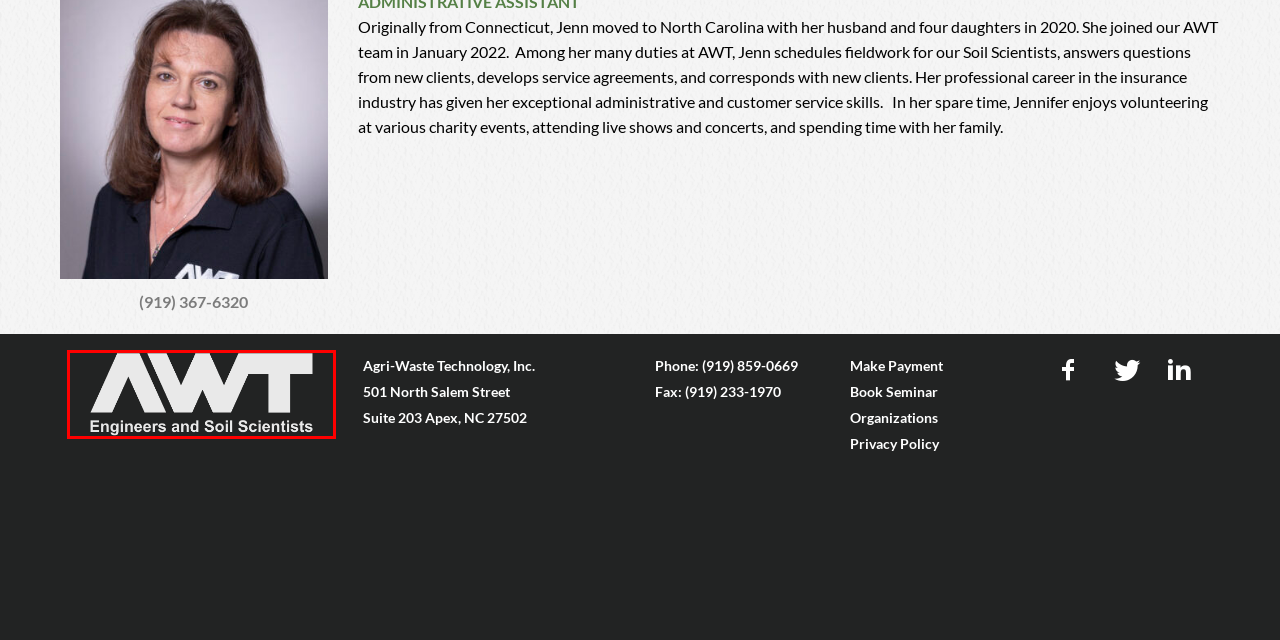Examine the screenshot of a webpage with a red rectangle bounding box. Select the most accurate webpage description that matches the new webpage after clicking the element within the bounding box. Here are the candidates:
A. Inspection Request - Agri-Waste Technology
B. About - Agri-Waste Technology
C. Privacy Policy - Agri-Waste Technology
D. Home - Agri-Waste Technology
E. Payments - Agri-Waste Technology
F. Seminar Information - Agri-Waste Technology
G. Organizations - Agri-Waste Technology
H. News - Agri-Waste Technology

D